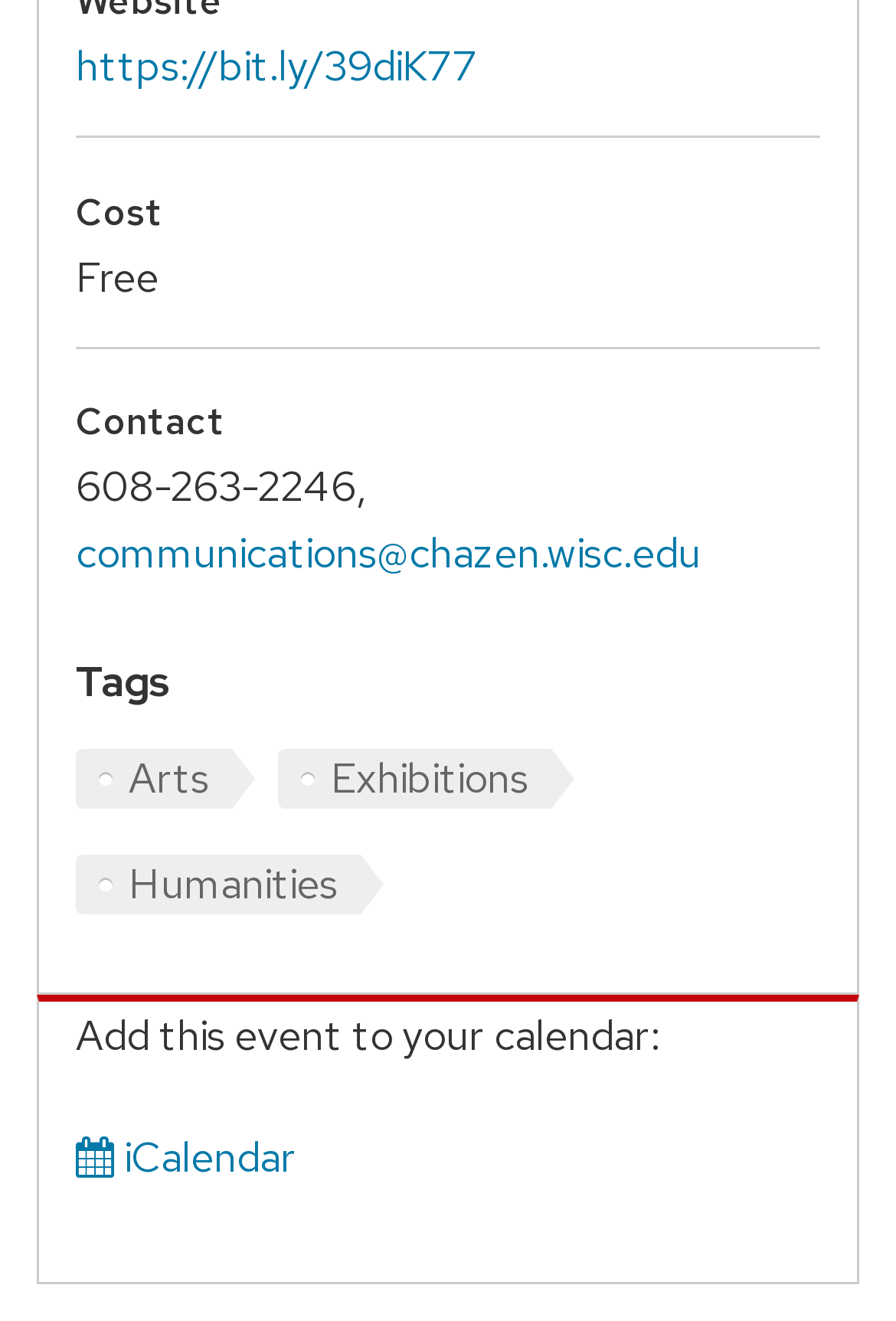Provide a single word or phrase answer to the question: 
How can I add this event to my calendar?

iCalendar